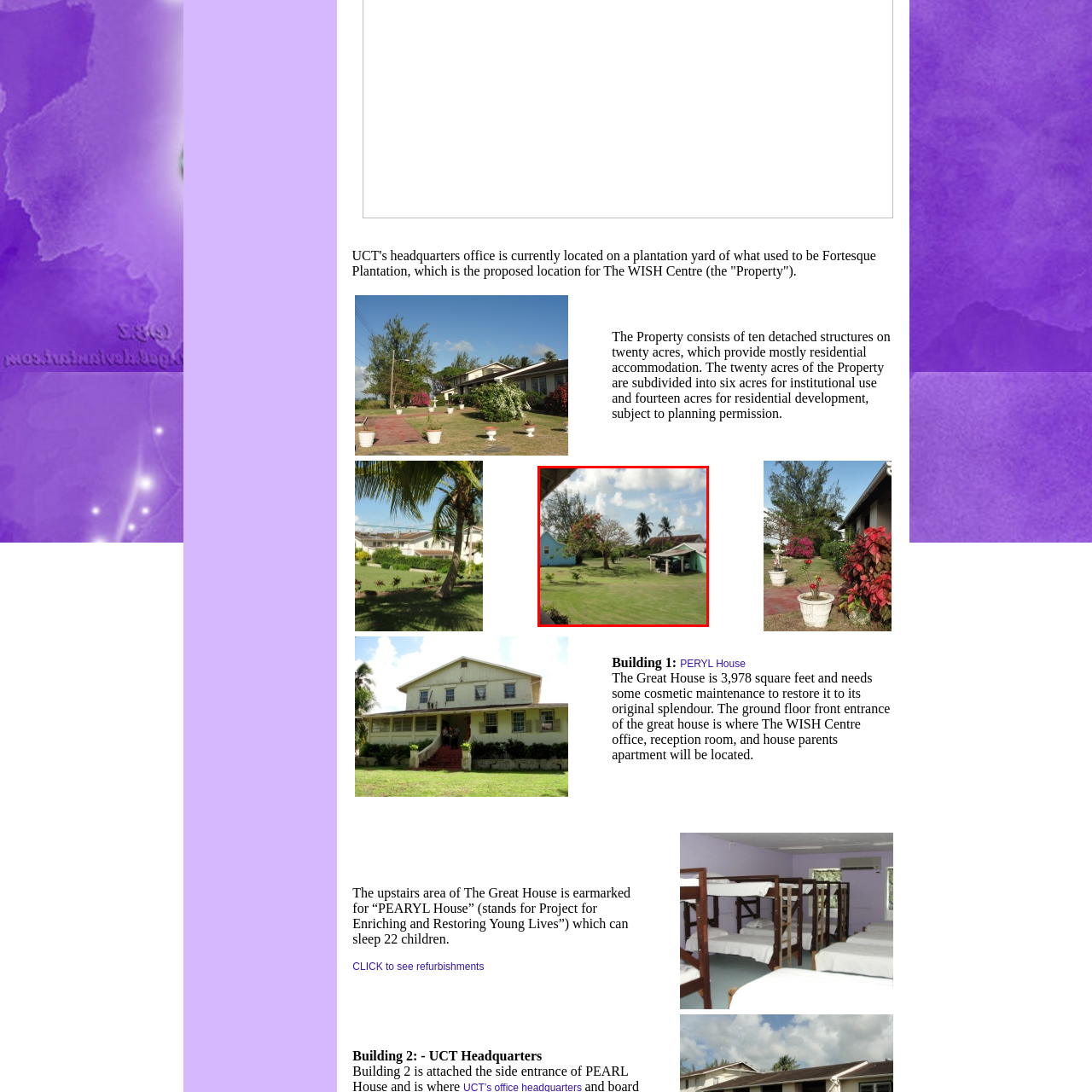What is the main focus of The WISH Centre?
Direct your attention to the highlighted area in the red bounding box of the image and provide a detailed response to the question.

The caption states that The WISH Centre is an establishment focusing on community support and development, which implies that the main focus of The WISH Centre is community support and development.